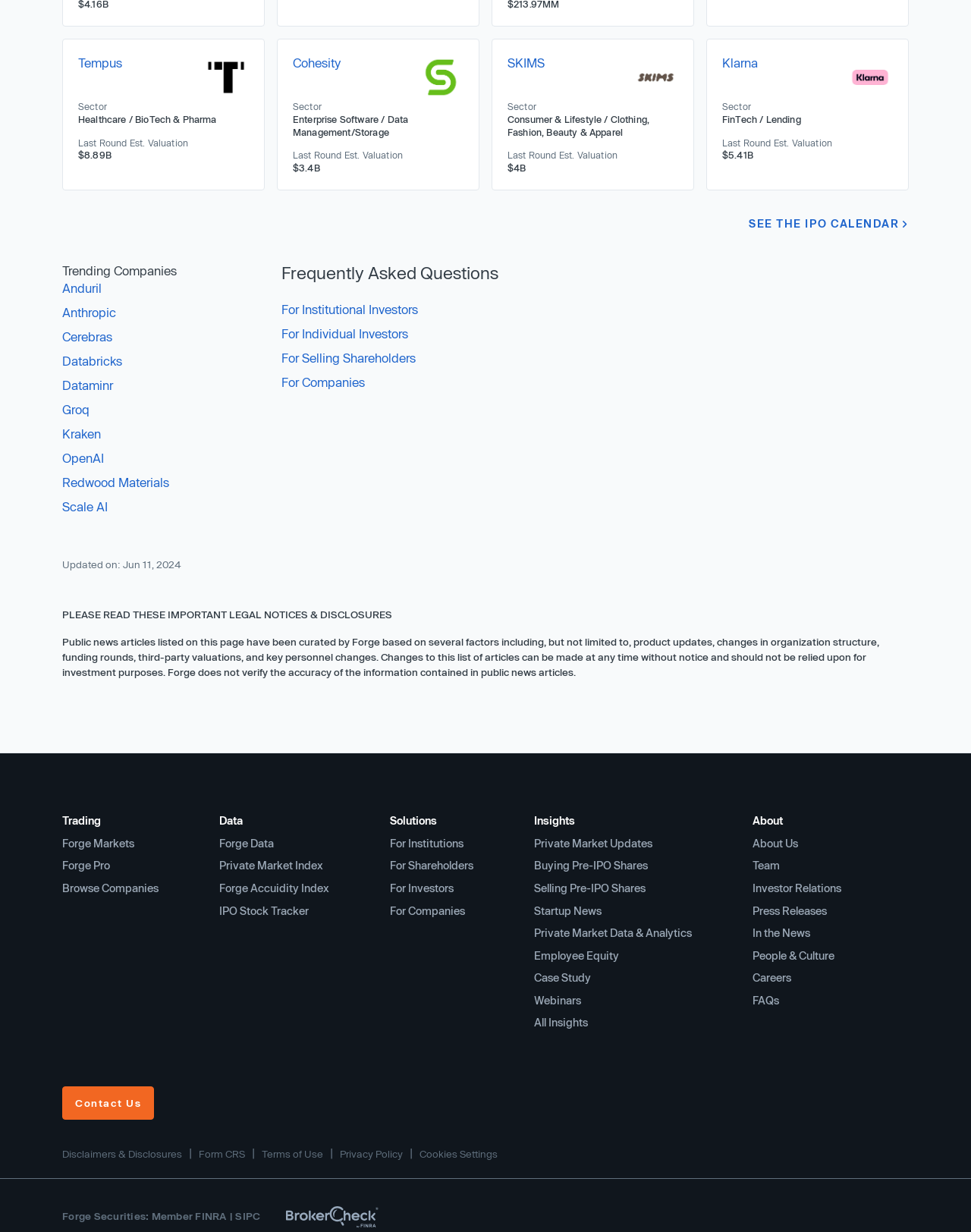What are the three main categories listed at the bottom of the page? From the image, respond with a single word or brief phrase.

Trading, Data, Solutions